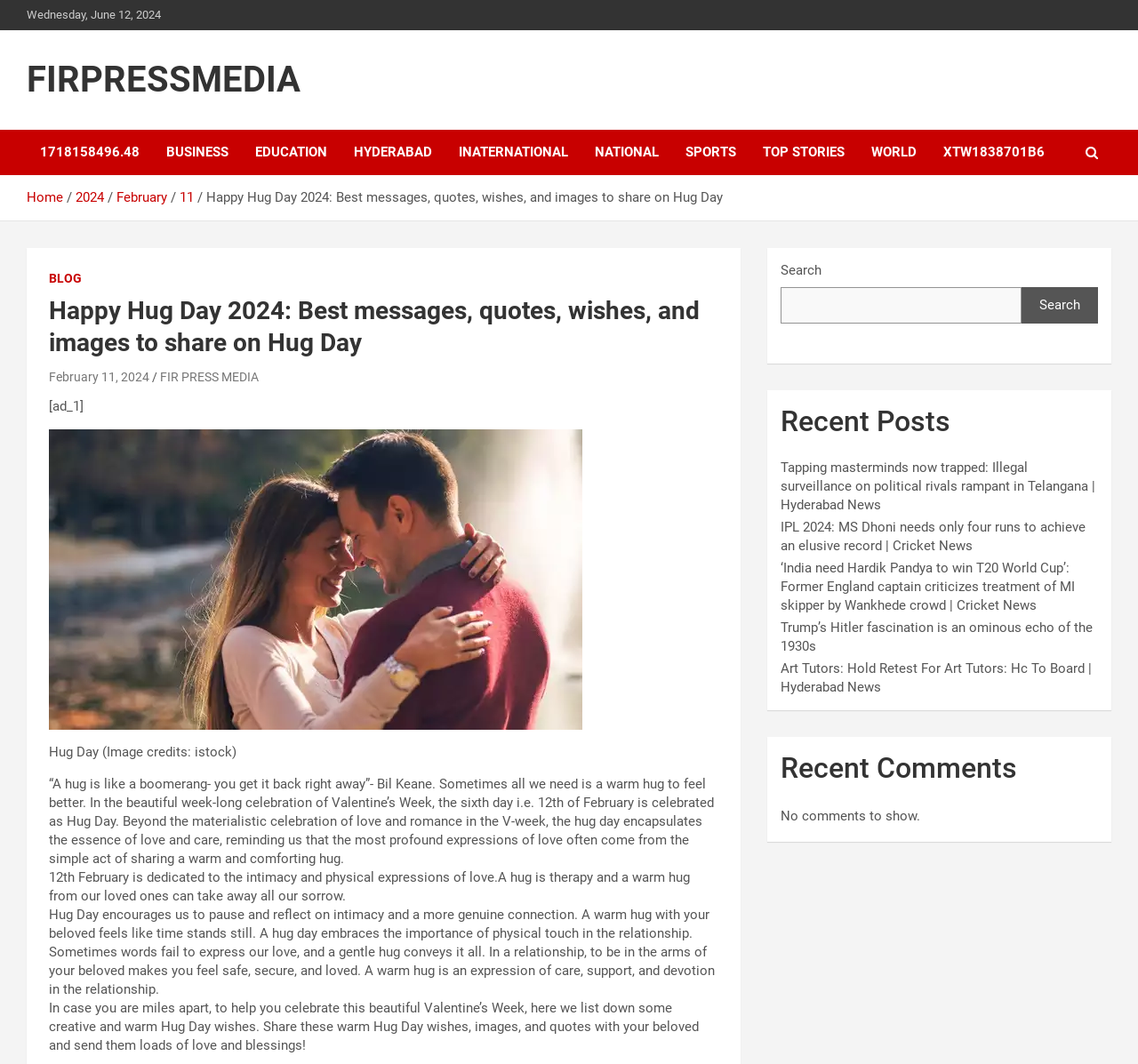Please find the main title text of this webpage.

Happy Hug Day 2024: Best messages, quotes, wishes, and images to share on Hug Day